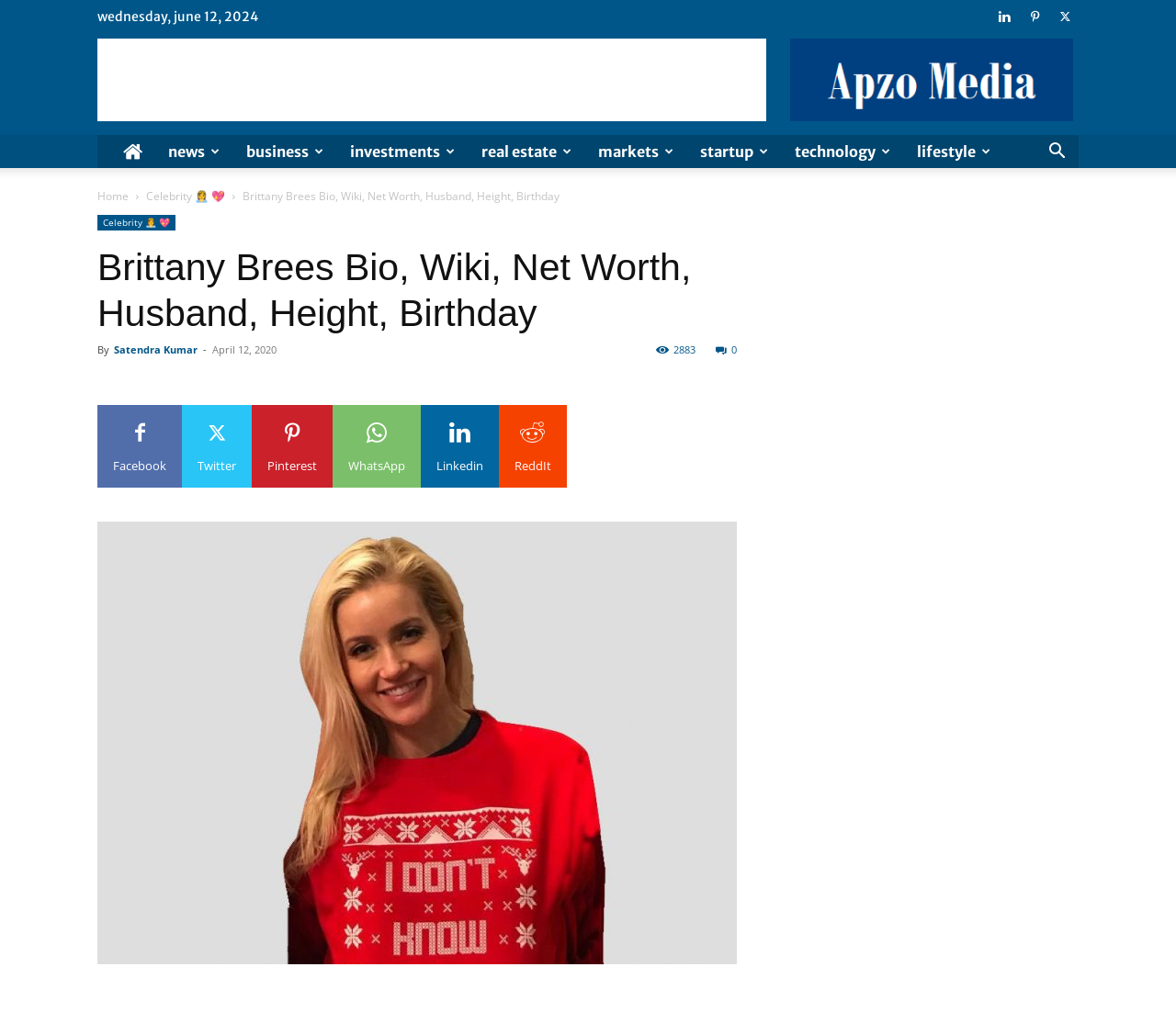Identify and provide the title of the webpage.

Brittany Brees Bio, Wiki, Net Worth, Husband, Height, Birthday